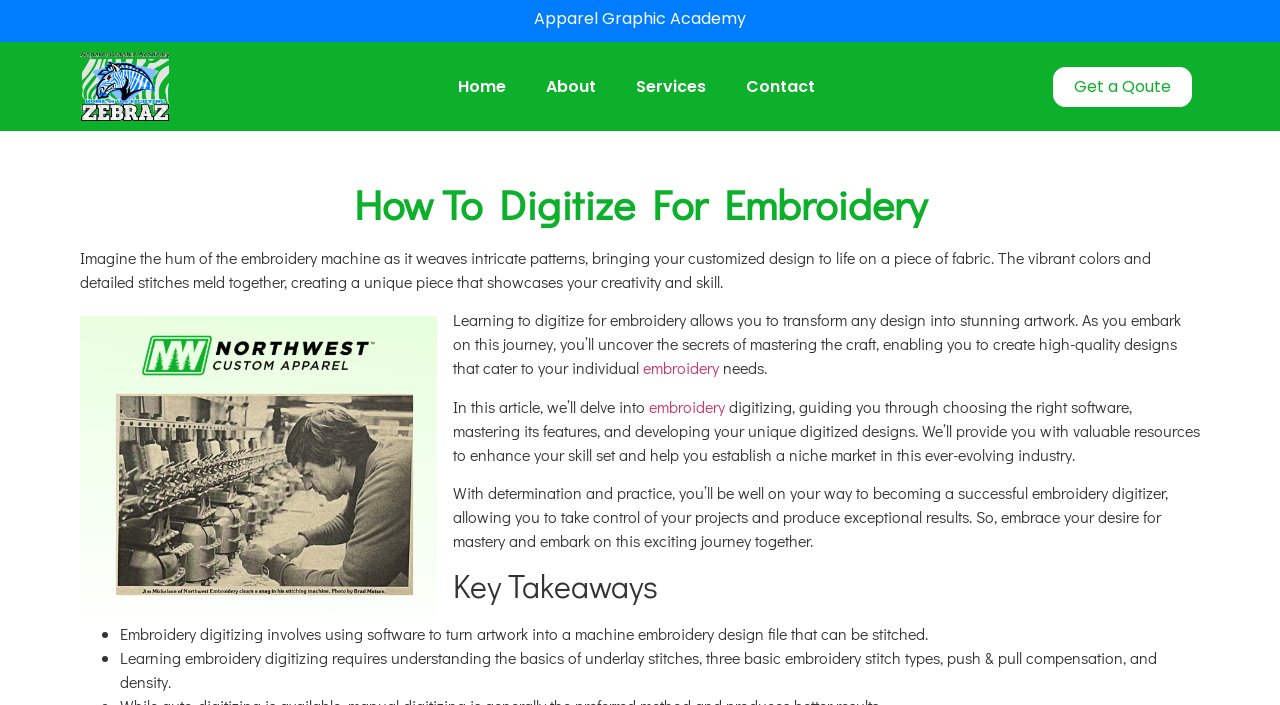From the image, can you give a detailed response to the question below:
What is the focus of the article?

The article focuses on guiding readers through the process of embroidery digitizing, including choosing the right software, mastering its features, and developing unique digitized designs.